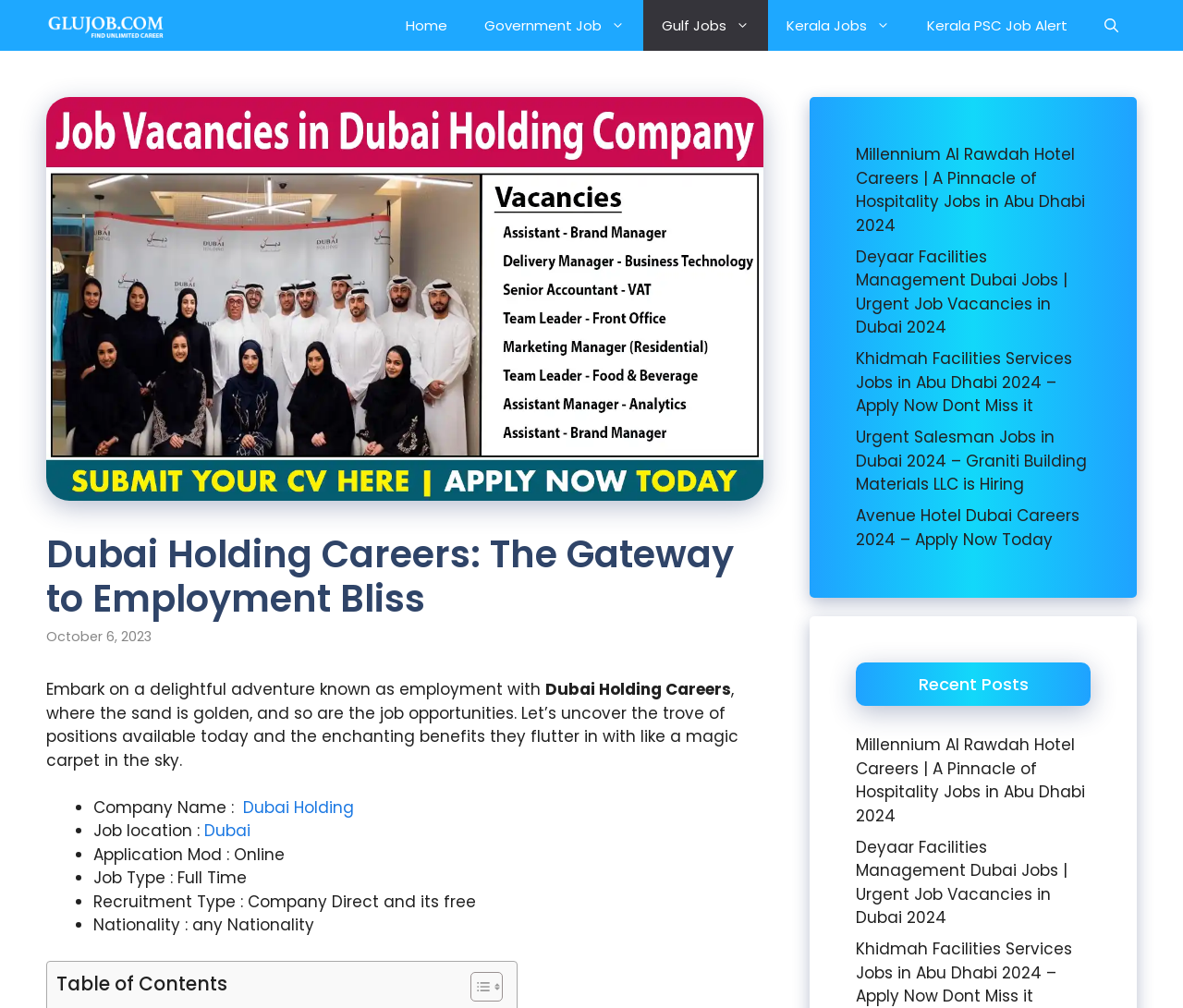Please specify the bounding box coordinates of the element that should be clicked to execute the given instruction: 'Click on the 'Home' link'. Ensure the coordinates are four float numbers between 0 and 1, expressed as [left, top, right, bottom].

[0.327, 0.0, 0.394, 0.05]